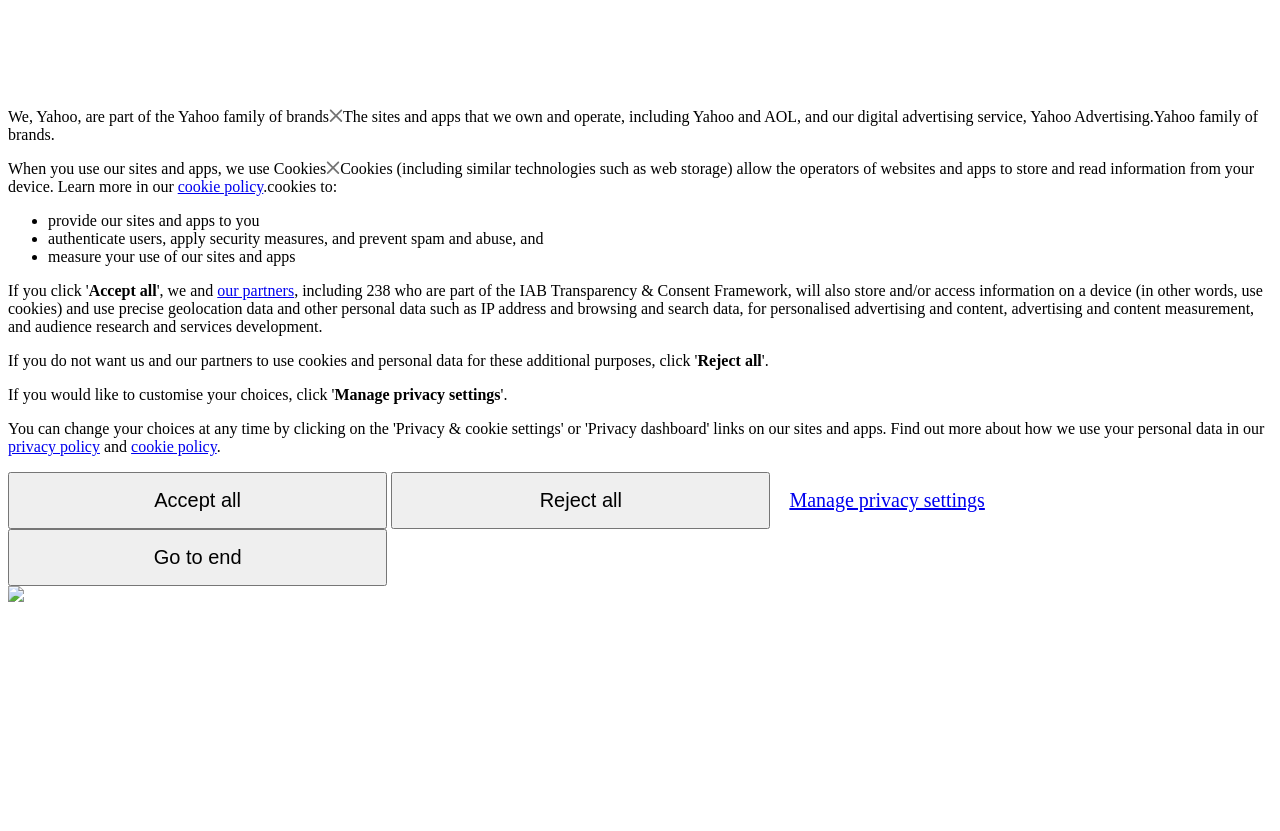Identify the bounding box coordinates of the area you need to click to perform the following instruction: "View the 'cookie policy'".

[0.102, 0.527, 0.169, 0.548]